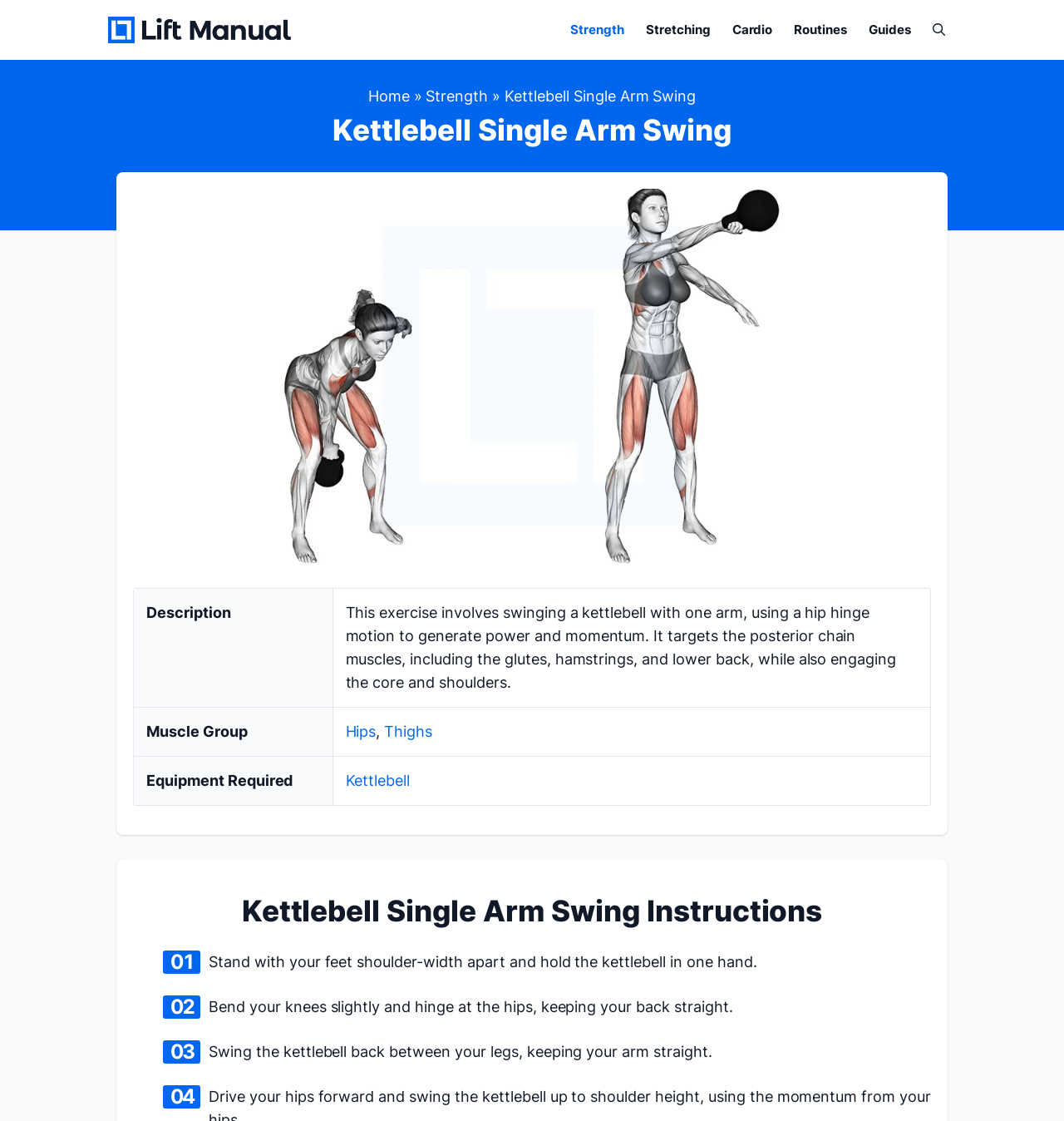Determine the bounding box coordinates for the clickable element required to fulfill the instruction: "Open search". Provide the coordinates as four float numbers between 0 and 1, i.e., [left, top, right, bottom].

[0.866, 0.016, 0.898, 0.037]